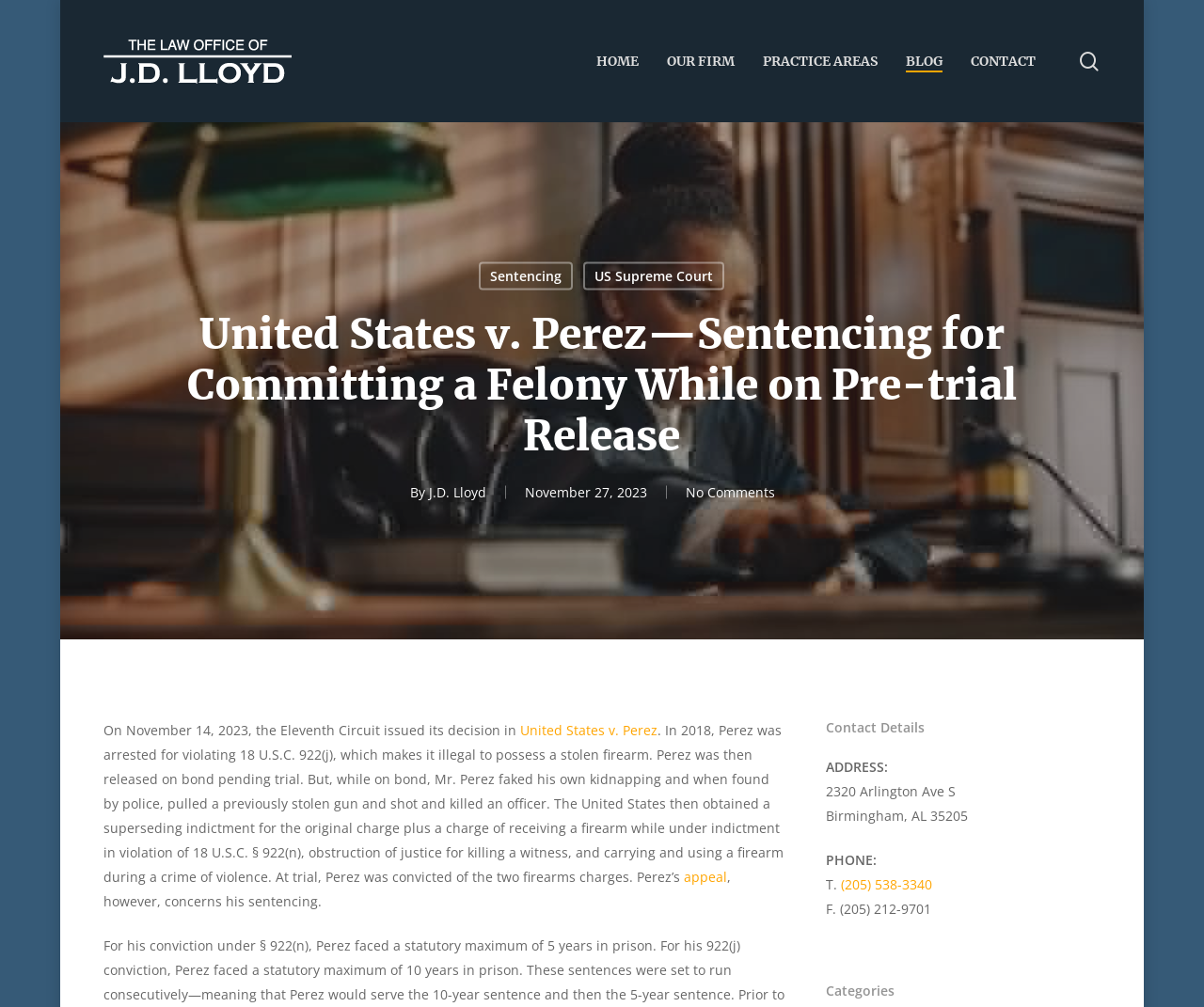Please indicate the bounding box coordinates for the clickable area to complete the following task: "Search for a term". The coordinates should be specified as four float numbers between 0 and 1, i.e., [left, top, right, bottom].

[0.12, 0.173, 0.88, 0.244]